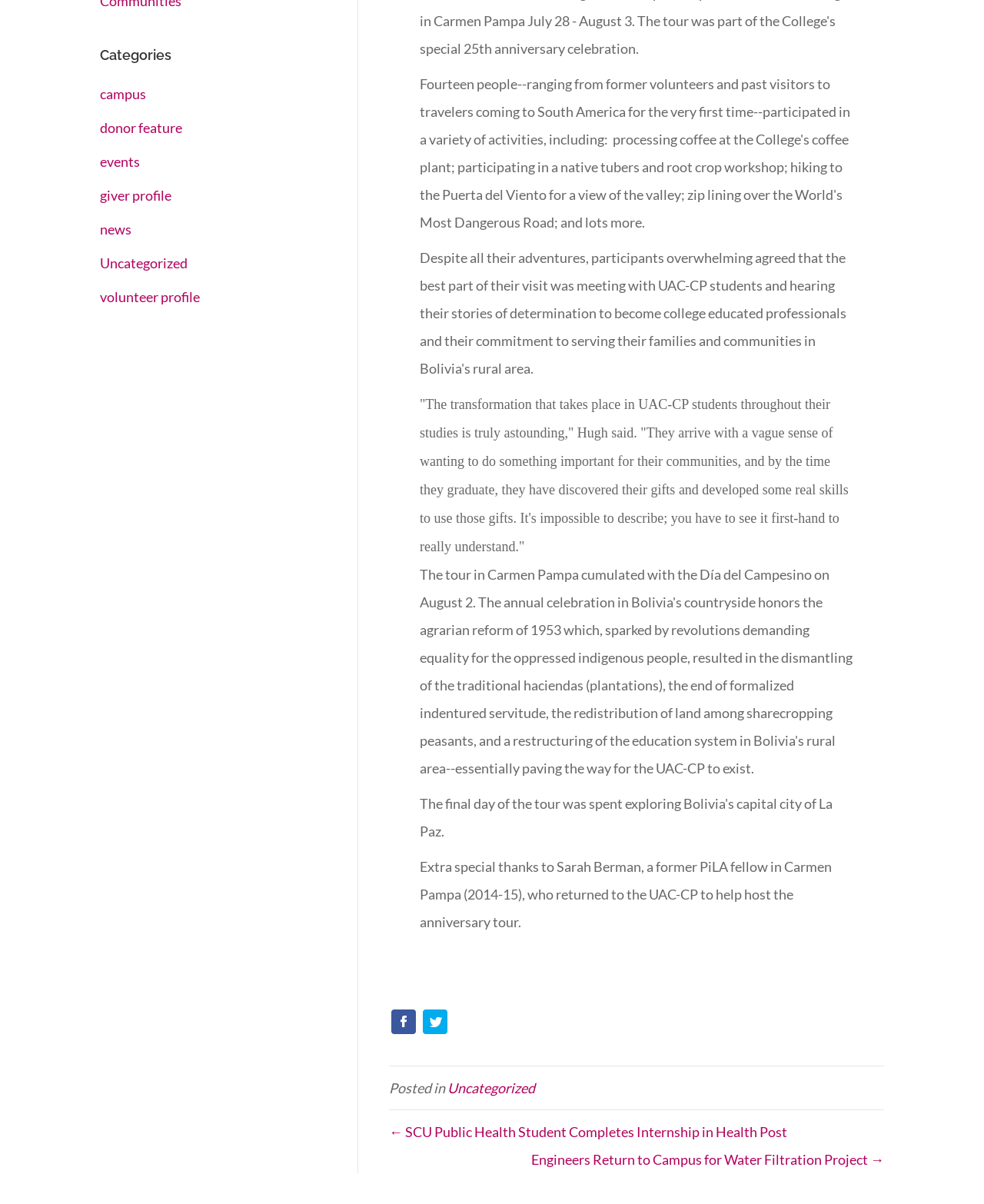Based on the element description "news", predict the bounding box coordinates of the UI element.

[0.102, 0.184, 0.134, 0.198]